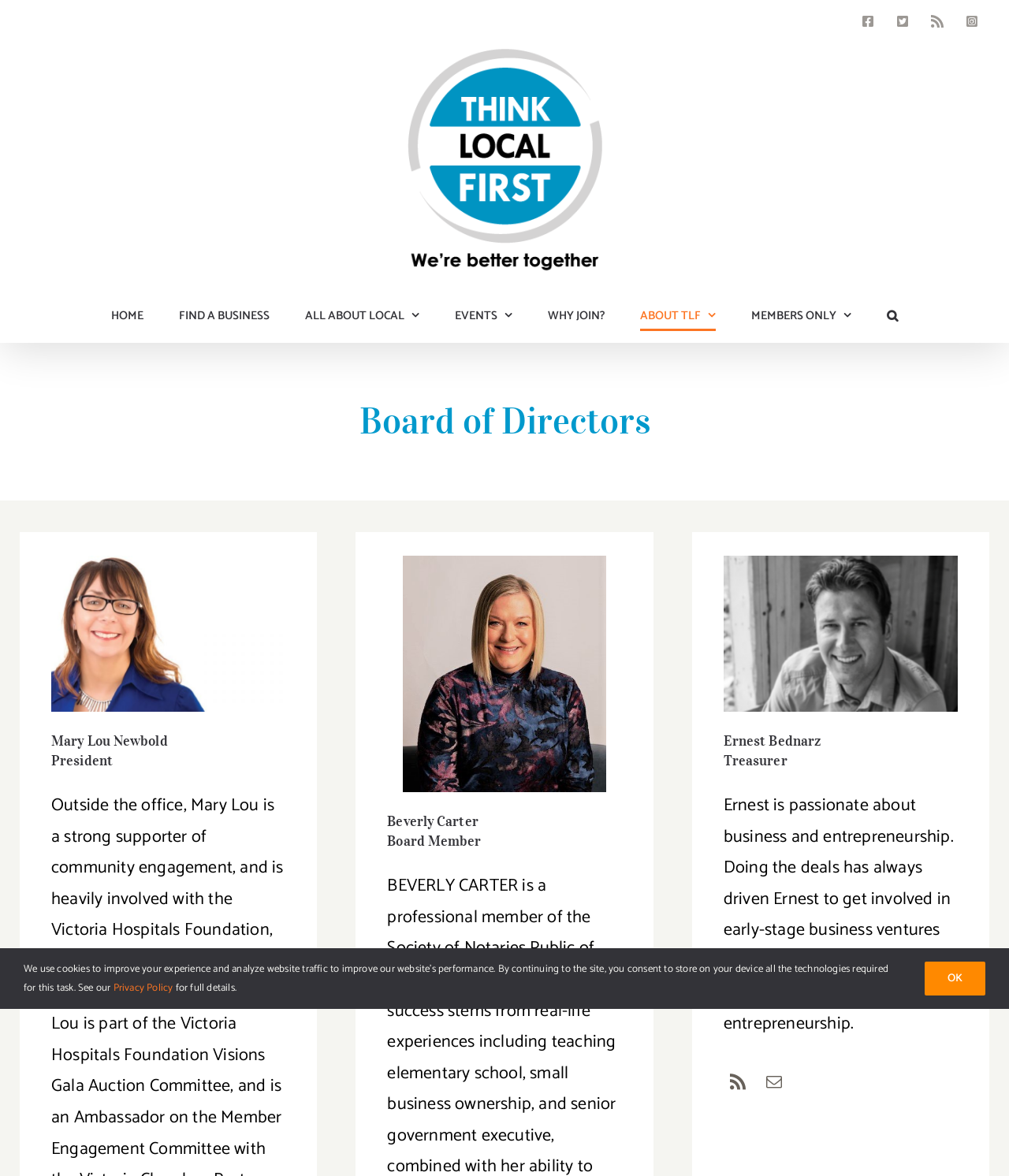Provide a brief response in the form of a single word or phrase:
How many social media links are at the top of the page?

4